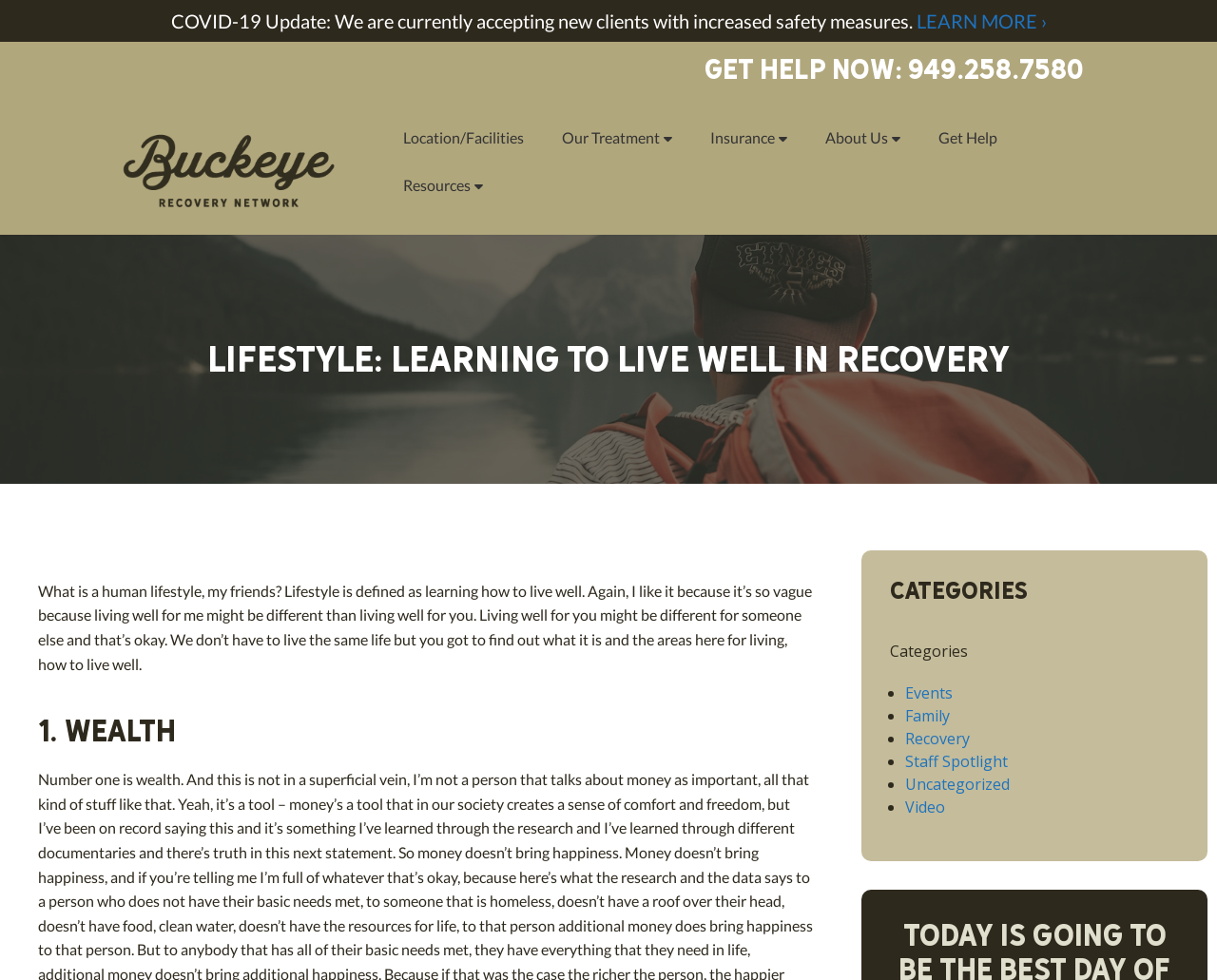What is the topic of the heading 'Lifestyle: Learning to Live Well in Recovery'?
Based on the image content, provide your answer in one word or a short phrase.

Recovery